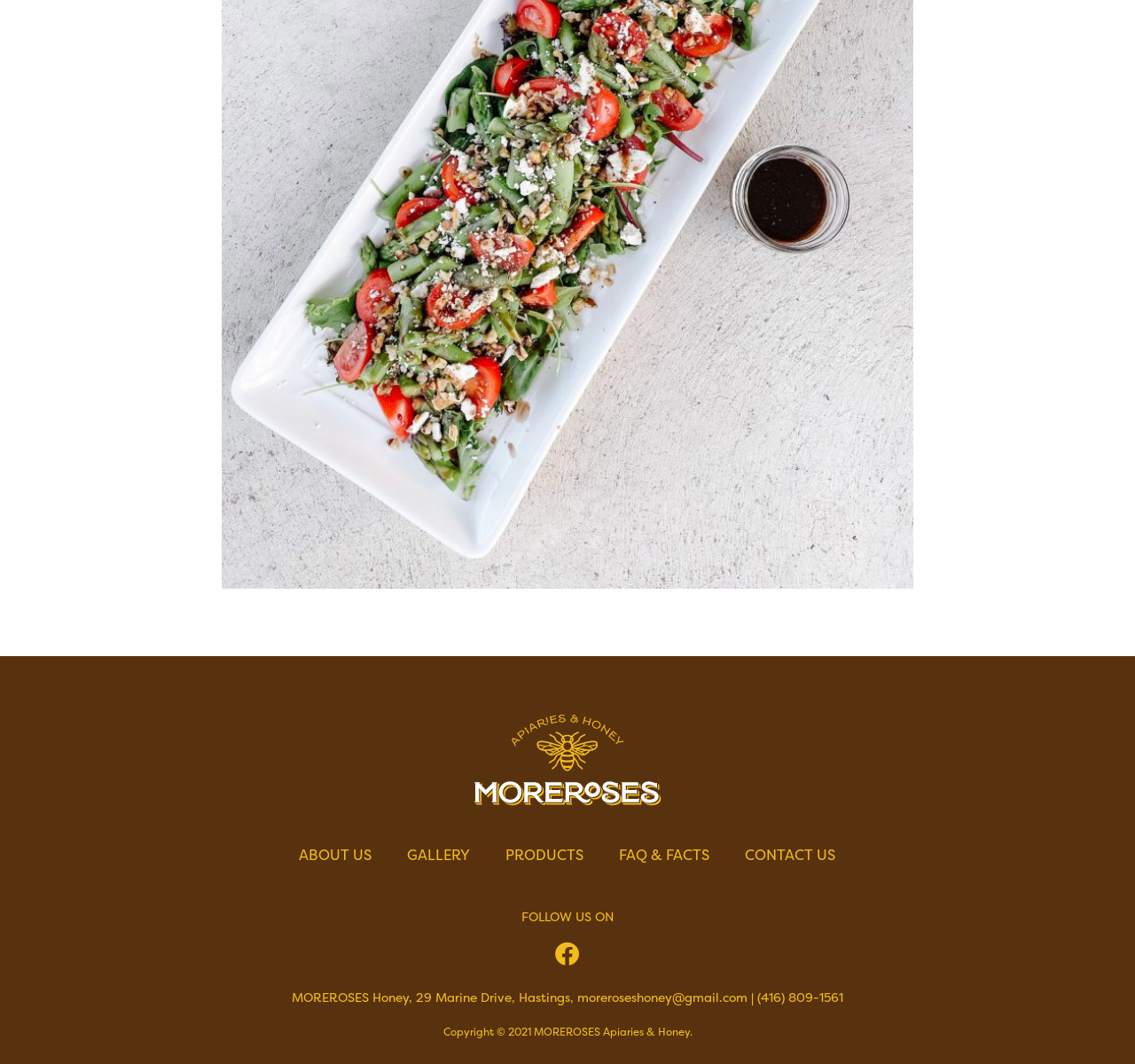Provide a brief response to the question using a single word or phrase: 
What is the company's phone number?

(416) 809-1561